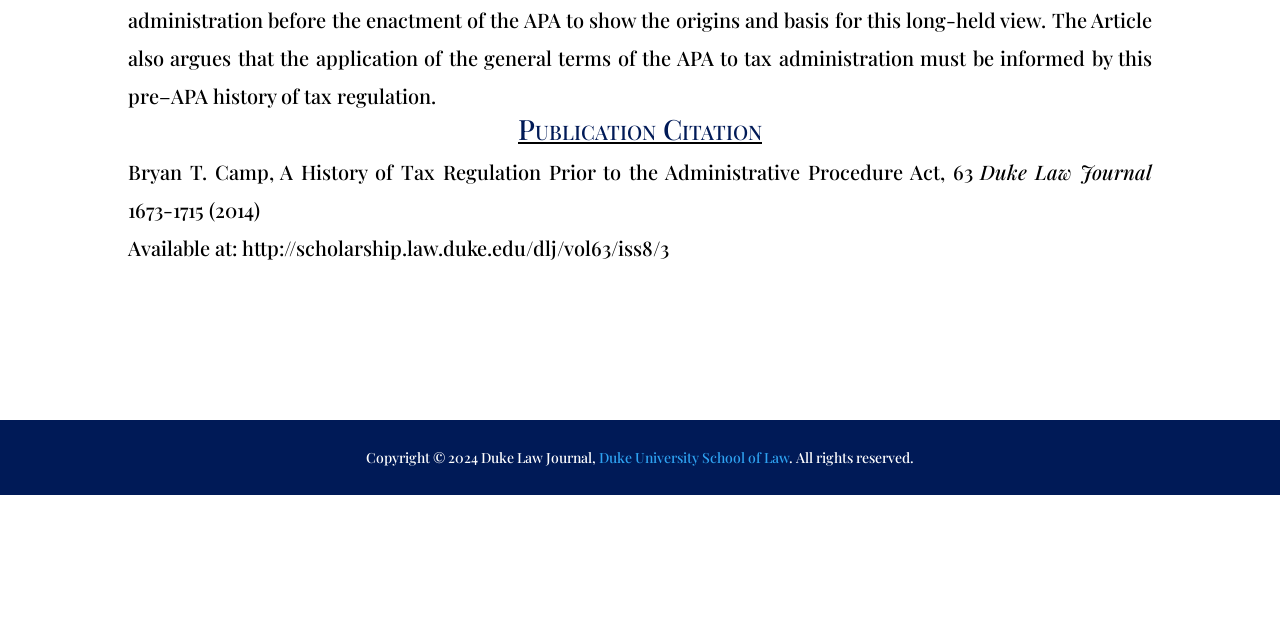Given the element description: "Duke University School of Law", predict the bounding box coordinates of this UI element. The coordinates must be four float numbers between 0 and 1, given as [left, top, right, bottom].

[0.468, 0.699, 0.616, 0.729]